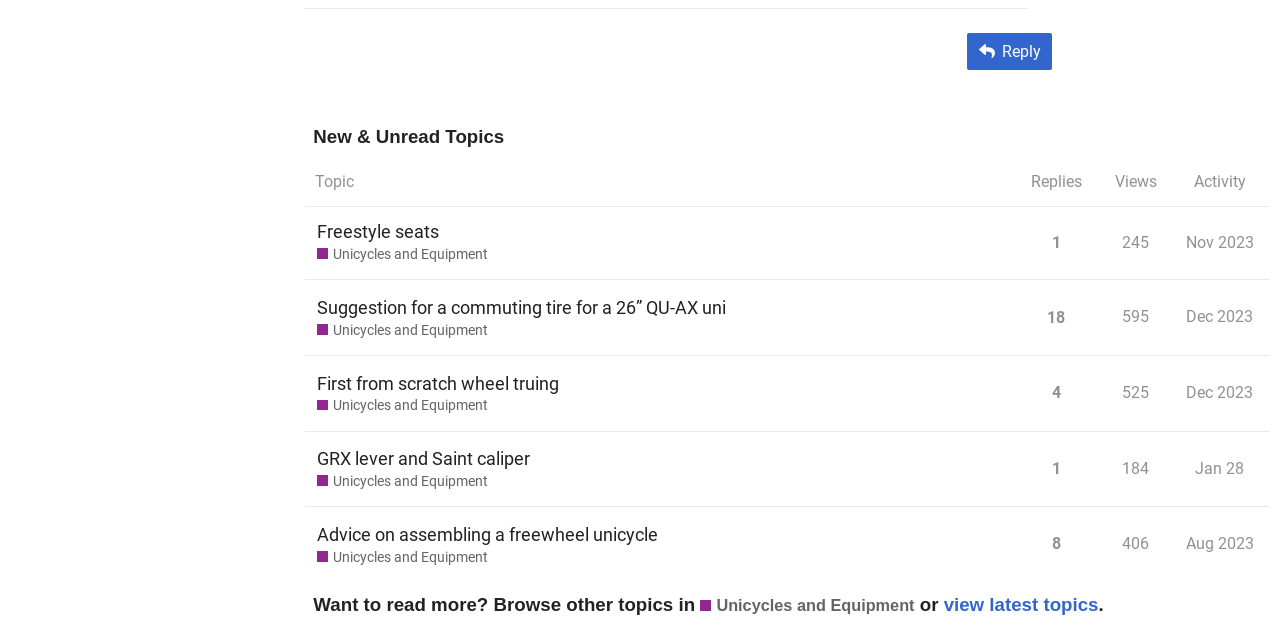What is the title of the section?
Please provide a comprehensive and detailed answer to the question.

I determined the title of the section by looking at the heading element with the text 'New & Unread Topics' which is located at the top of the table.